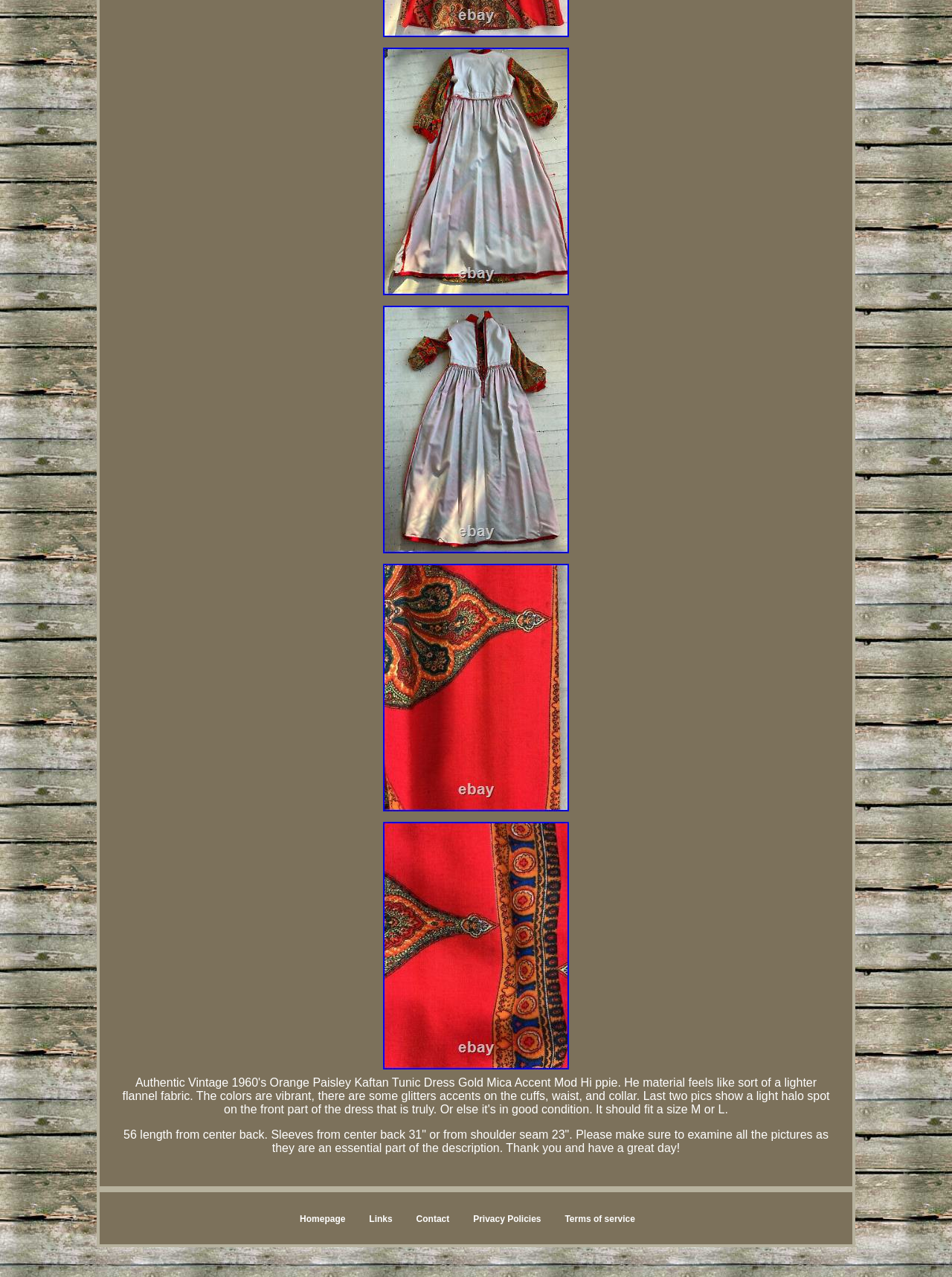Determine the bounding box coordinates of the clickable region to execute the instruction: "Read the terms of service". The coordinates should be four float numbers between 0 and 1, denoted as [left, top, right, bottom].

[0.593, 0.95, 0.667, 0.958]